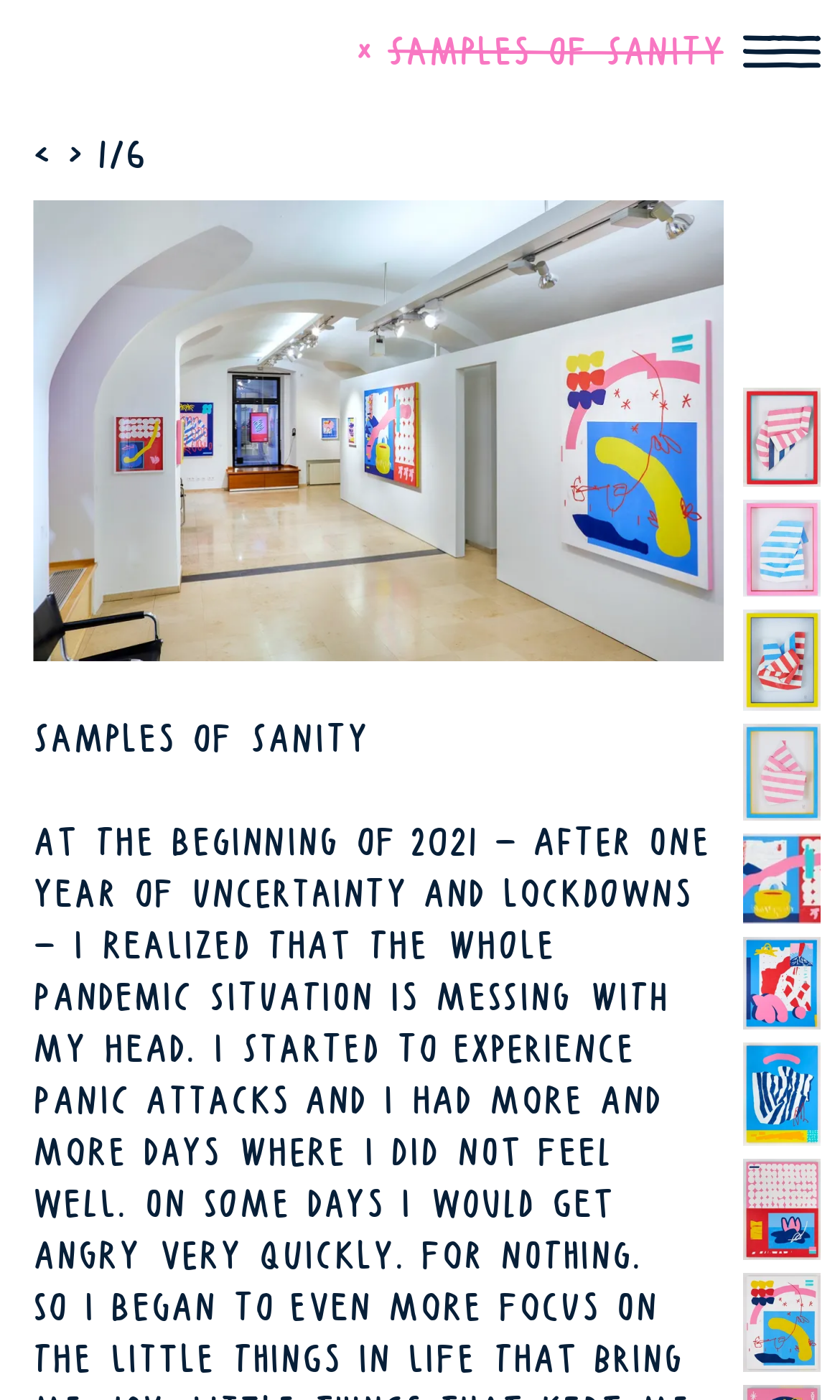Determine the bounding box coordinates of the clickable element to complete this instruction: "go to next page". Provide the coordinates in the format of four float numbers between 0 and 1, [left, top, right, bottom].

[0.079, 0.092, 0.1, 0.129]